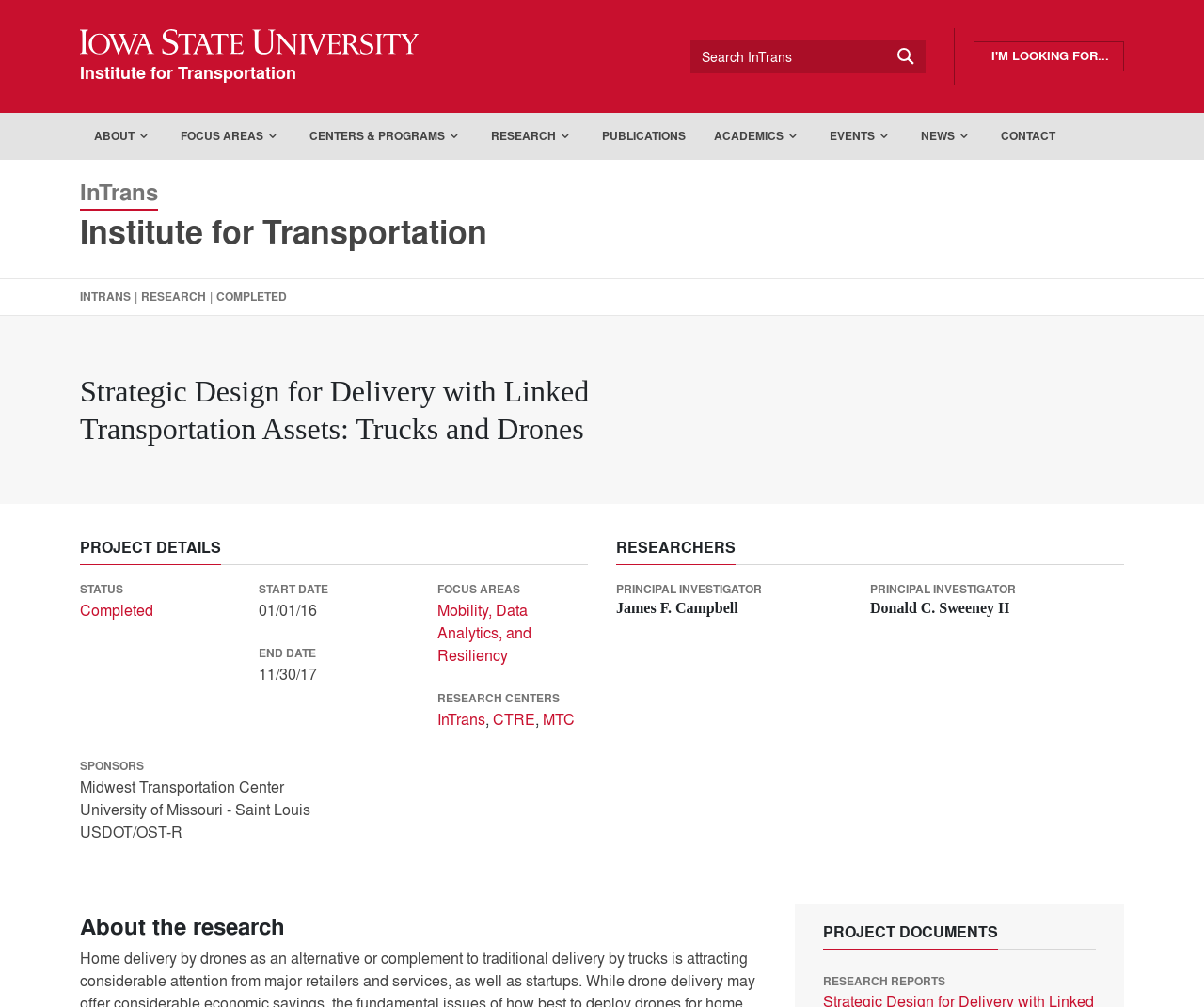Please find and report the bounding box coordinates of the element to click in order to perform the following action: "Click on ABOUT". The coordinates should be expressed as four float numbers between 0 and 1, in the format [left, top, right, bottom].

[0.066, 0.112, 0.138, 0.159]